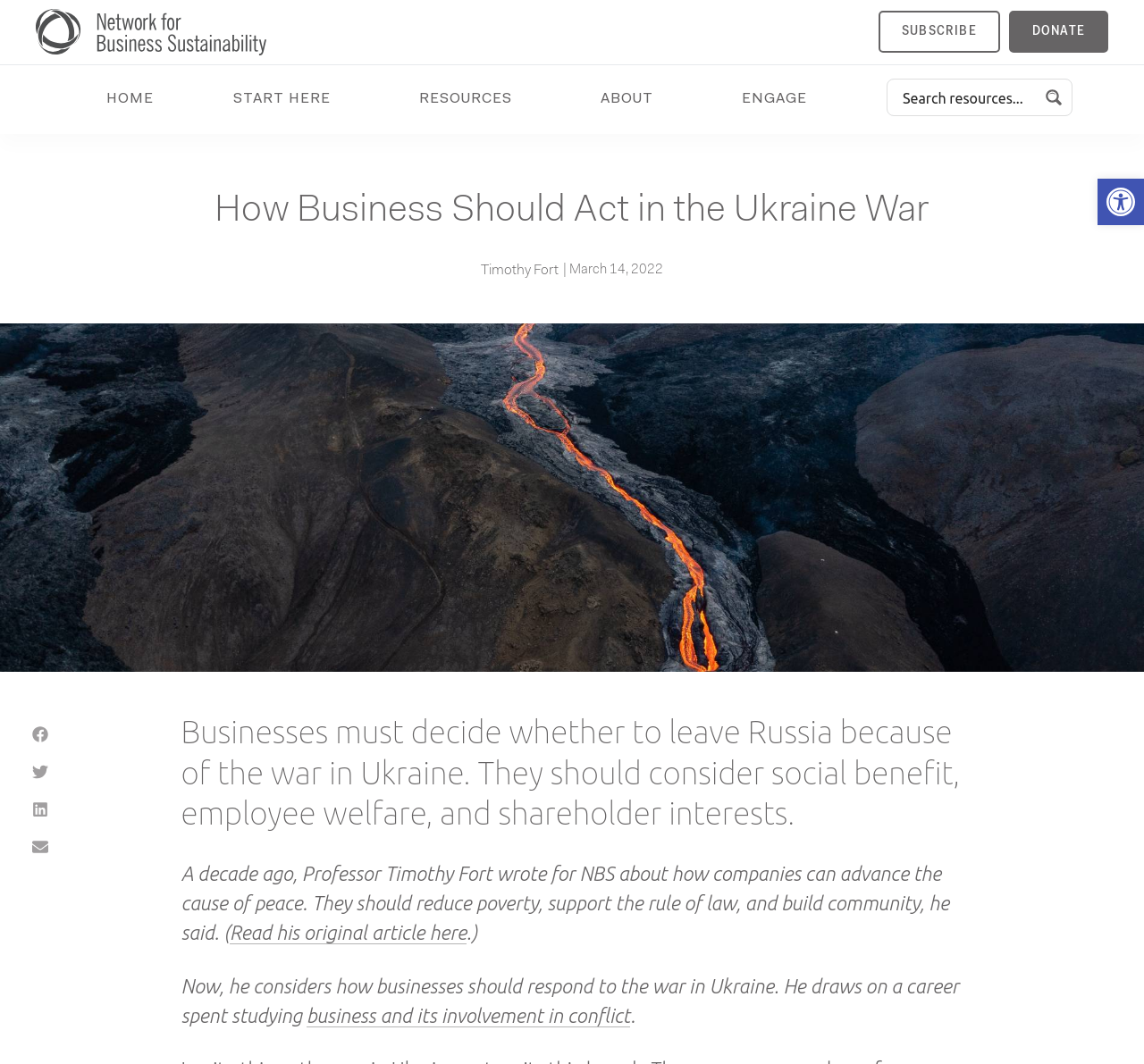Using the webpage screenshot and the element description aria-label="Share on linkedin", determine the bounding box coordinates. Specify the coordinates in the format (top-left x, top-left y, bottom-right x, bottom-right y) with values ranging from 0 to 1.

[0.019, 0.744, 0.051, 0.777]